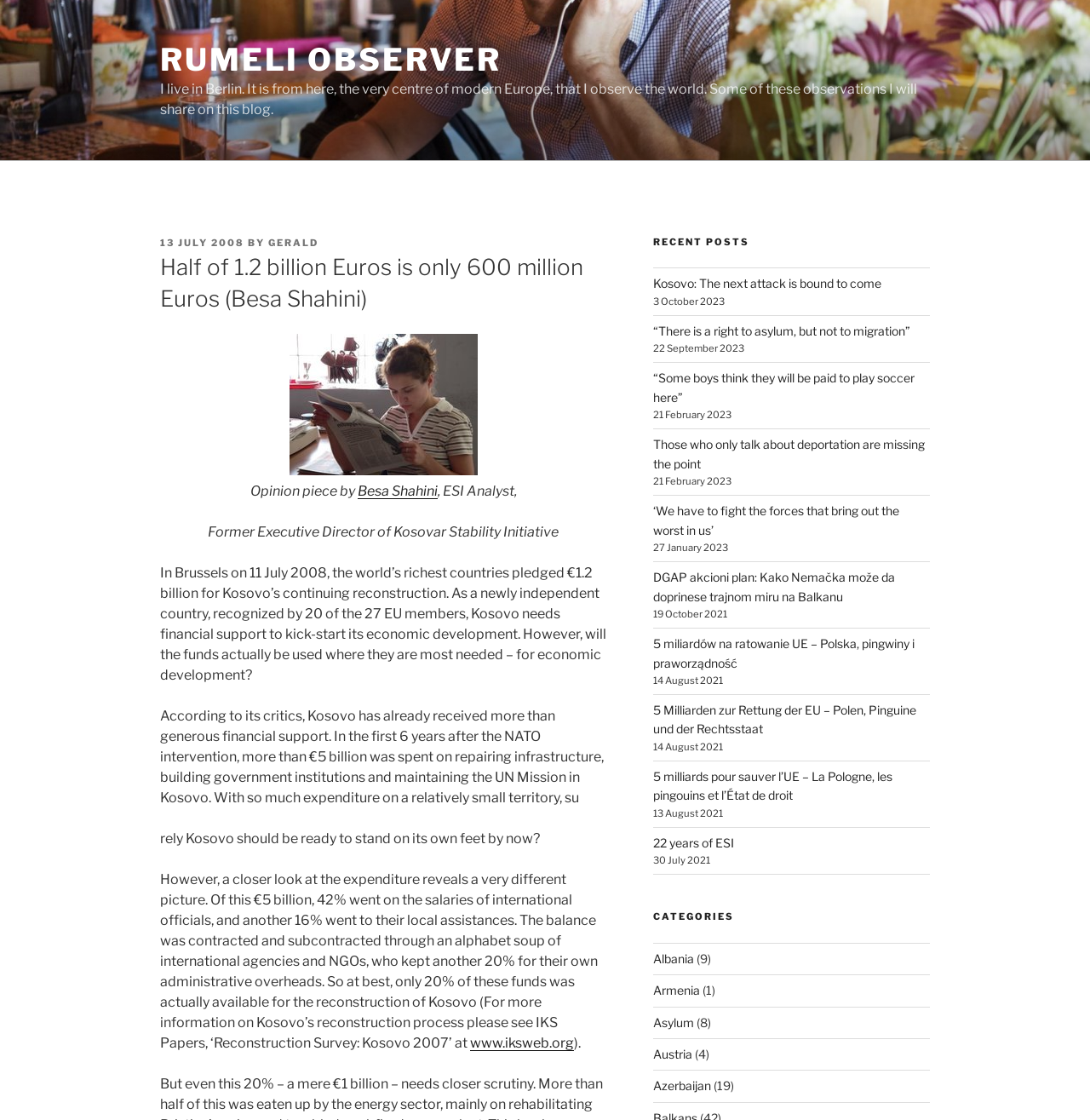What is the topic of the post '“There is a right to asylum, but not to migration”'?
Based on the image, give a one-word or short phrase answer.

Asylum